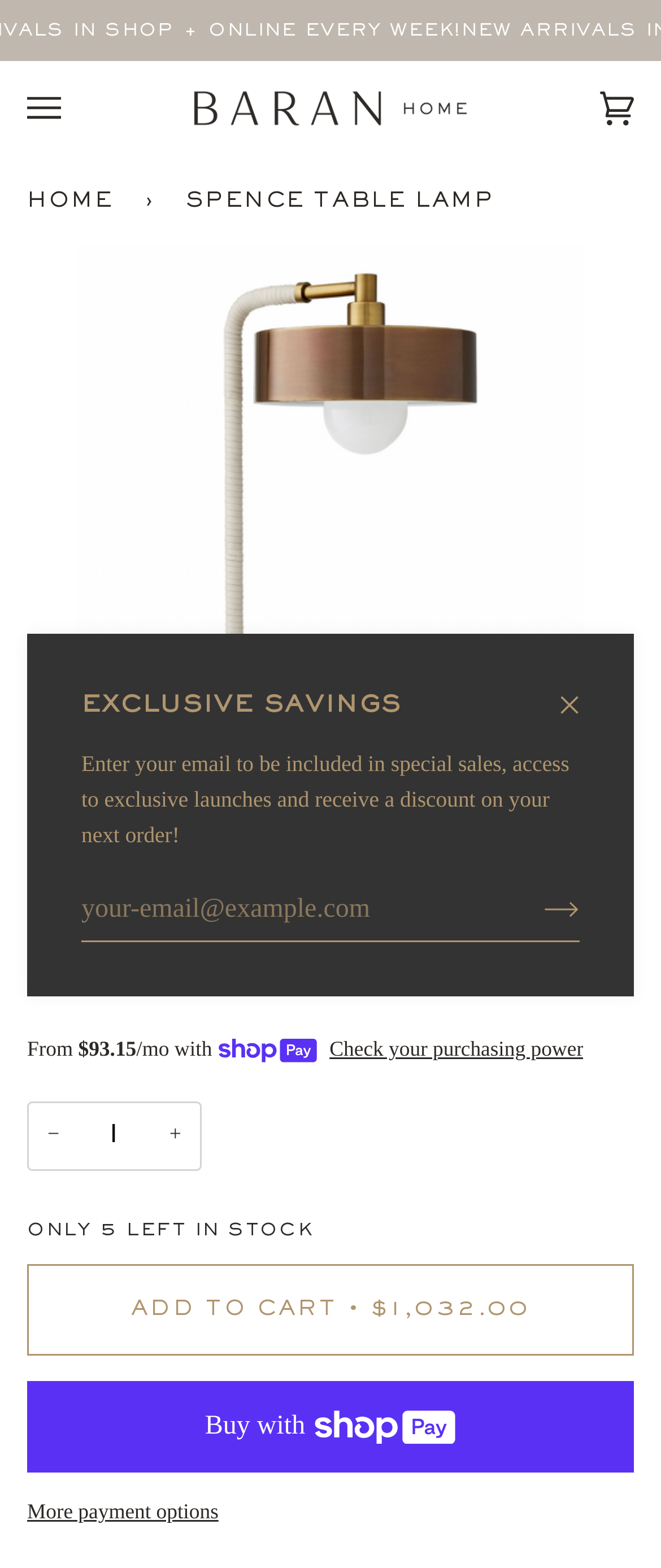Find the bounding box coordinates of the area to click in order to follow the instruction: "Join the exclusive savings".

[0.741, 0.562, 0.877, 0.597]